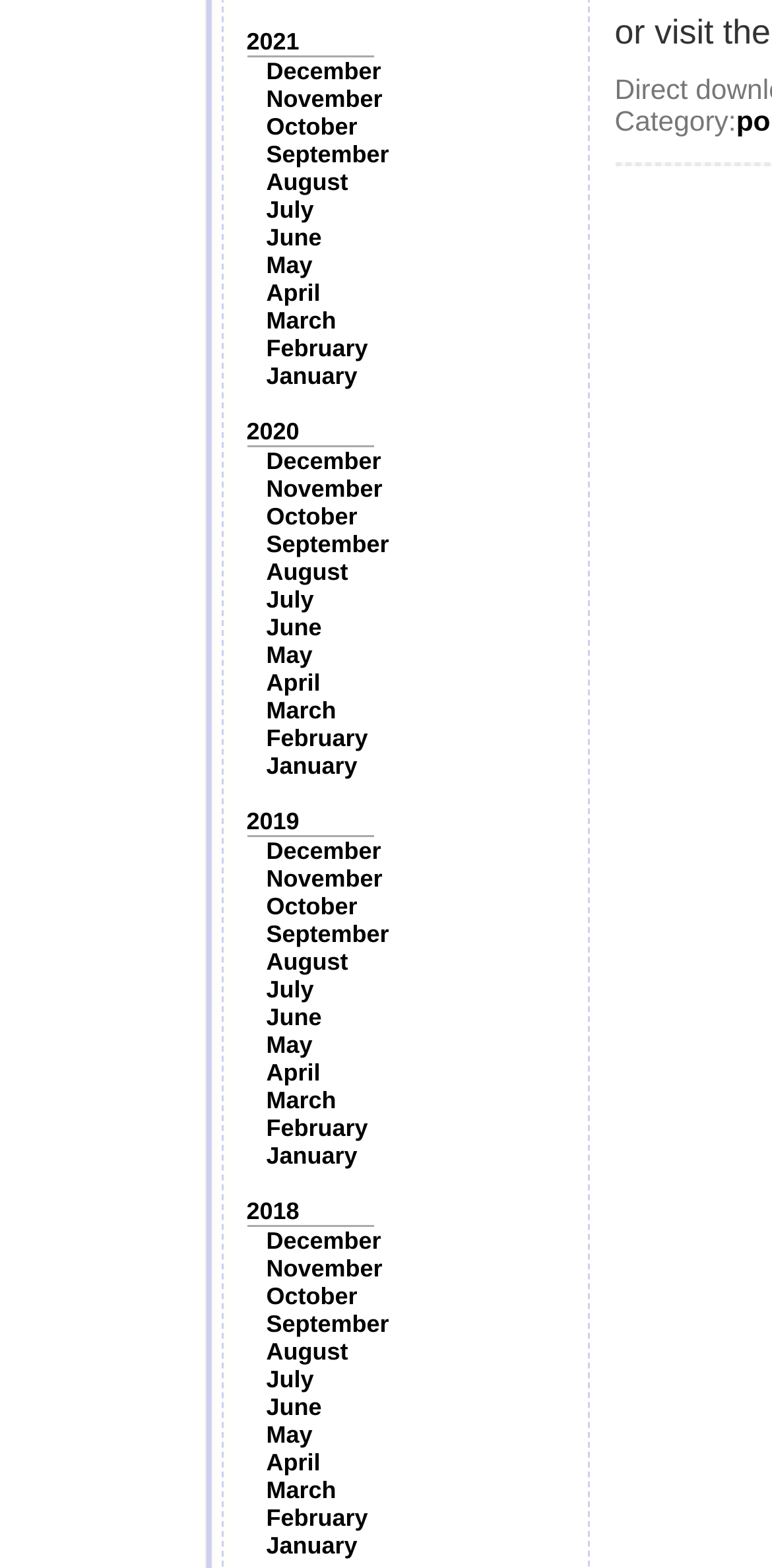Given the following UI element description: "February", find the bounding box coordinates in the webpage screenshot.

[0.345, 0.711, 0.477, 0.728]